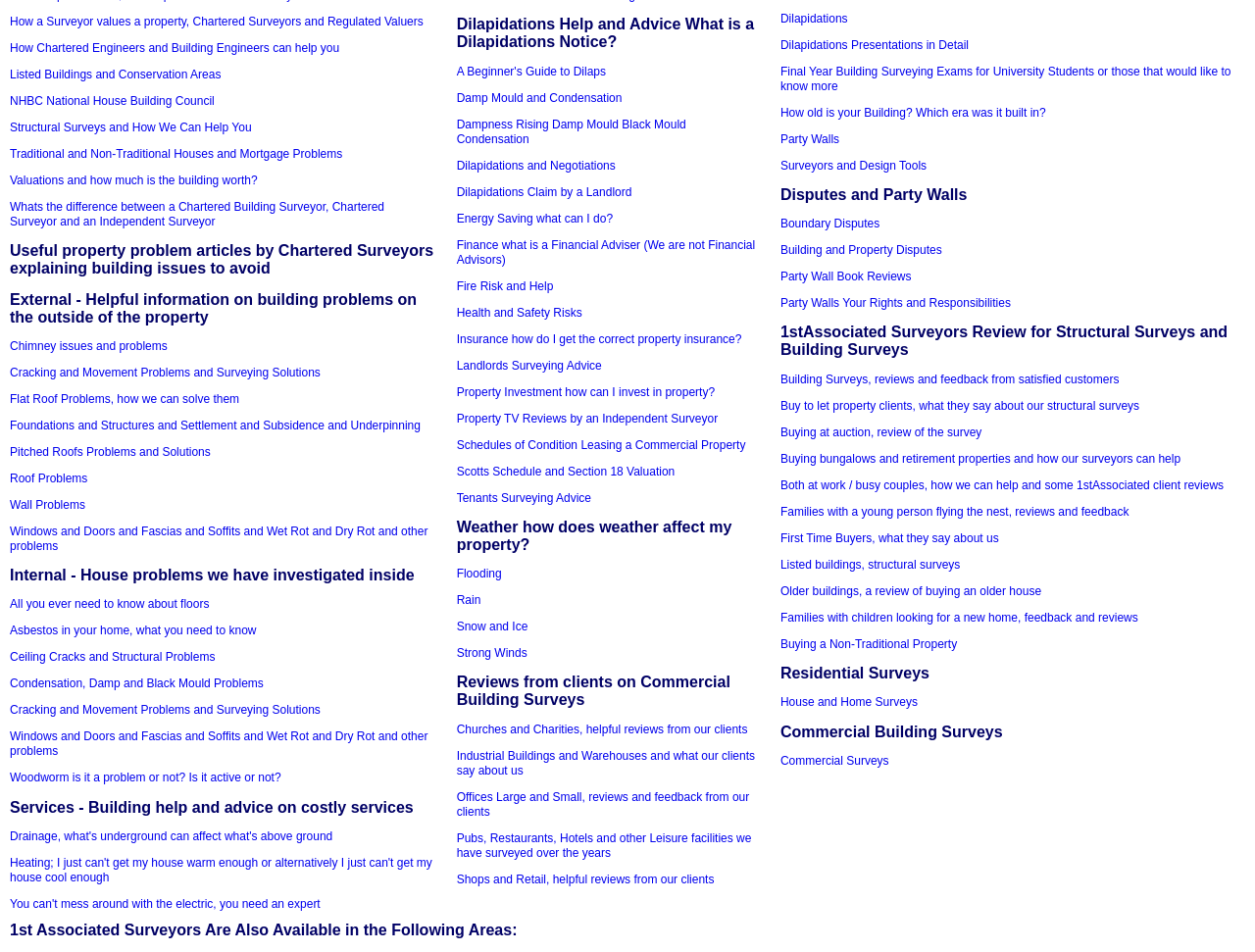Answer the question below with a single word or a brief phrase: 
How many links are there under the heading 'Dilapidations Help and Advice What is a Dilapidations Notice?'?

8